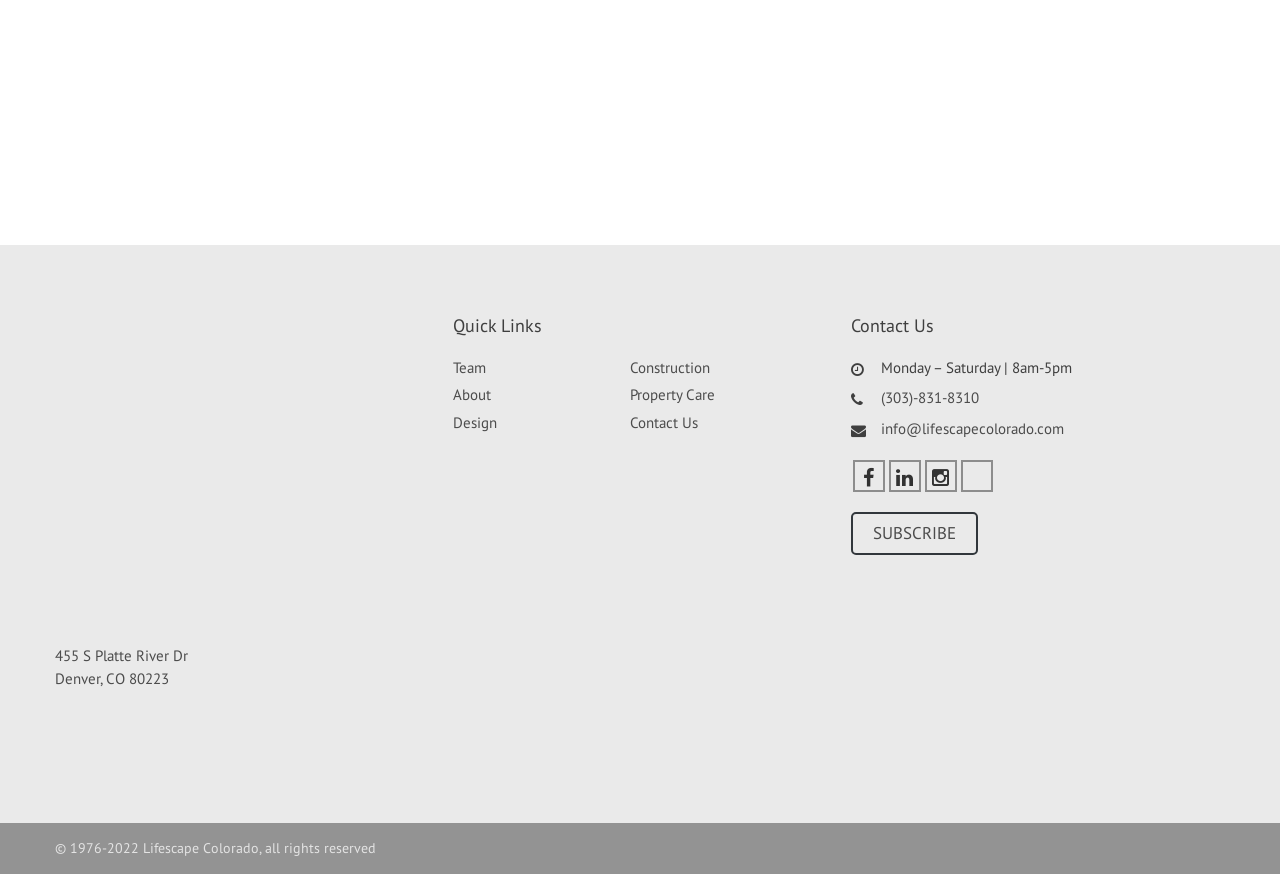What is the company name?
Using the visual information, reply with a single word or short phrase.

Lifescape Colorado